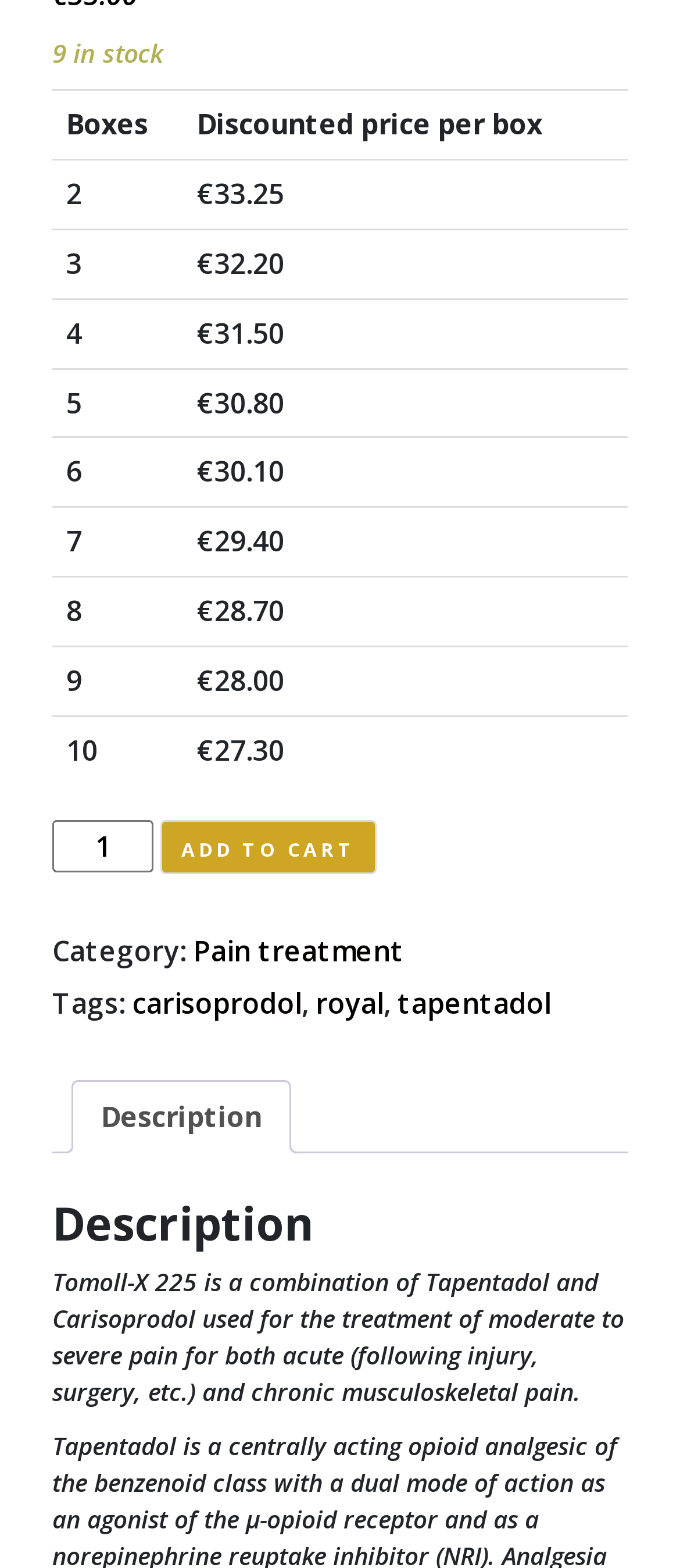What is the current stock quantity?
Please look at the screenshot and answer in one word or a short phrase.

9